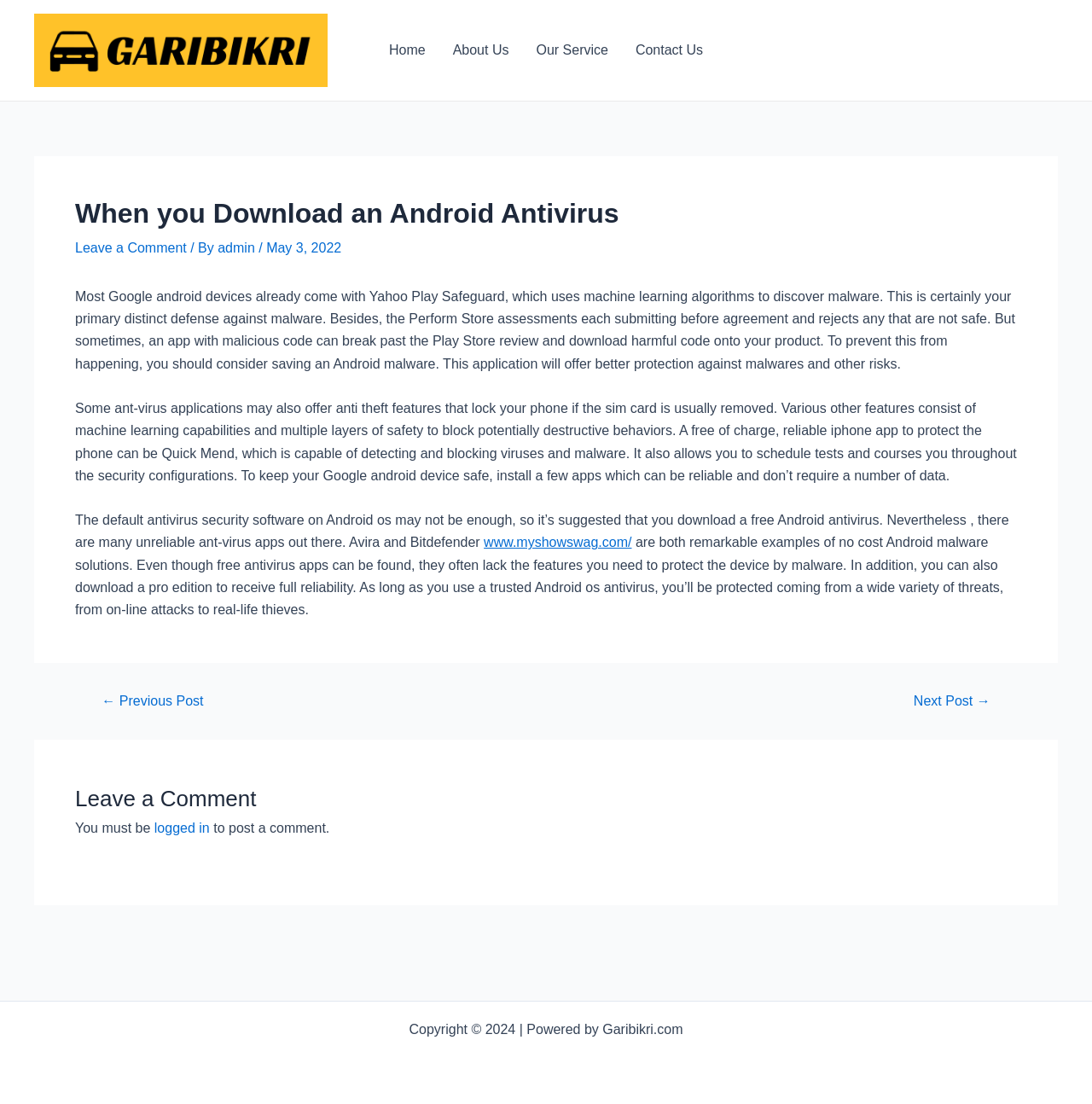What is the name of the website that powered this webpage?
Refer to the image and offer an in-depth and detailed answer to the question.

The copyright information at the bottom of the webpage states that it is powered by Garibikri.com.